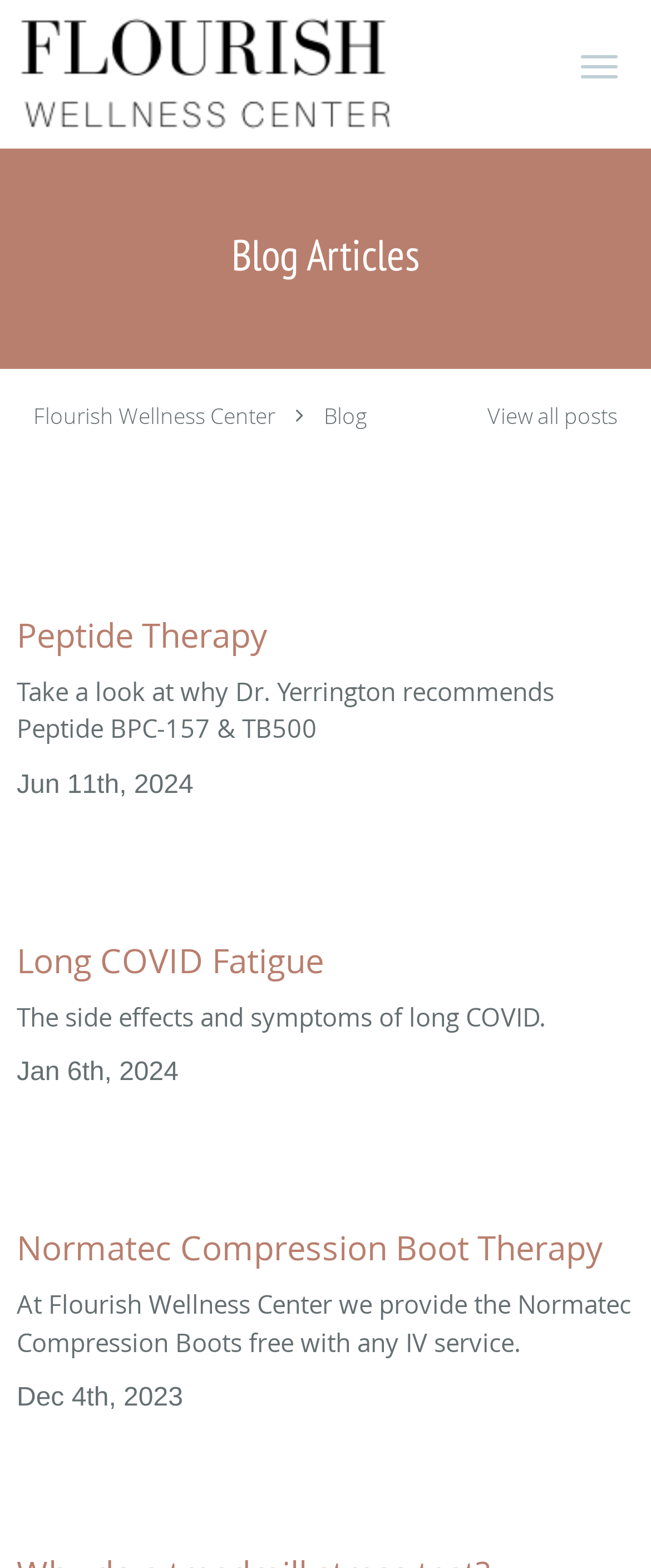Locate the bounding box coordinates of the clickable region necessary to complete the following instruction: "view January 2022". Provide the coordinates in the format of four float numbers between 0 and 1, i.e., [left, top, right, bottom].

None